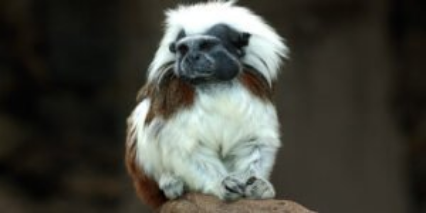What type of experiences does the park offer to visitors?
Provide a thorough and detailed answer to the question.

The park offers visitors a rare chance to observe fascinating animals up close, creating memorable experiences for animal lovers and families, allowing interaction with the primates and birds.